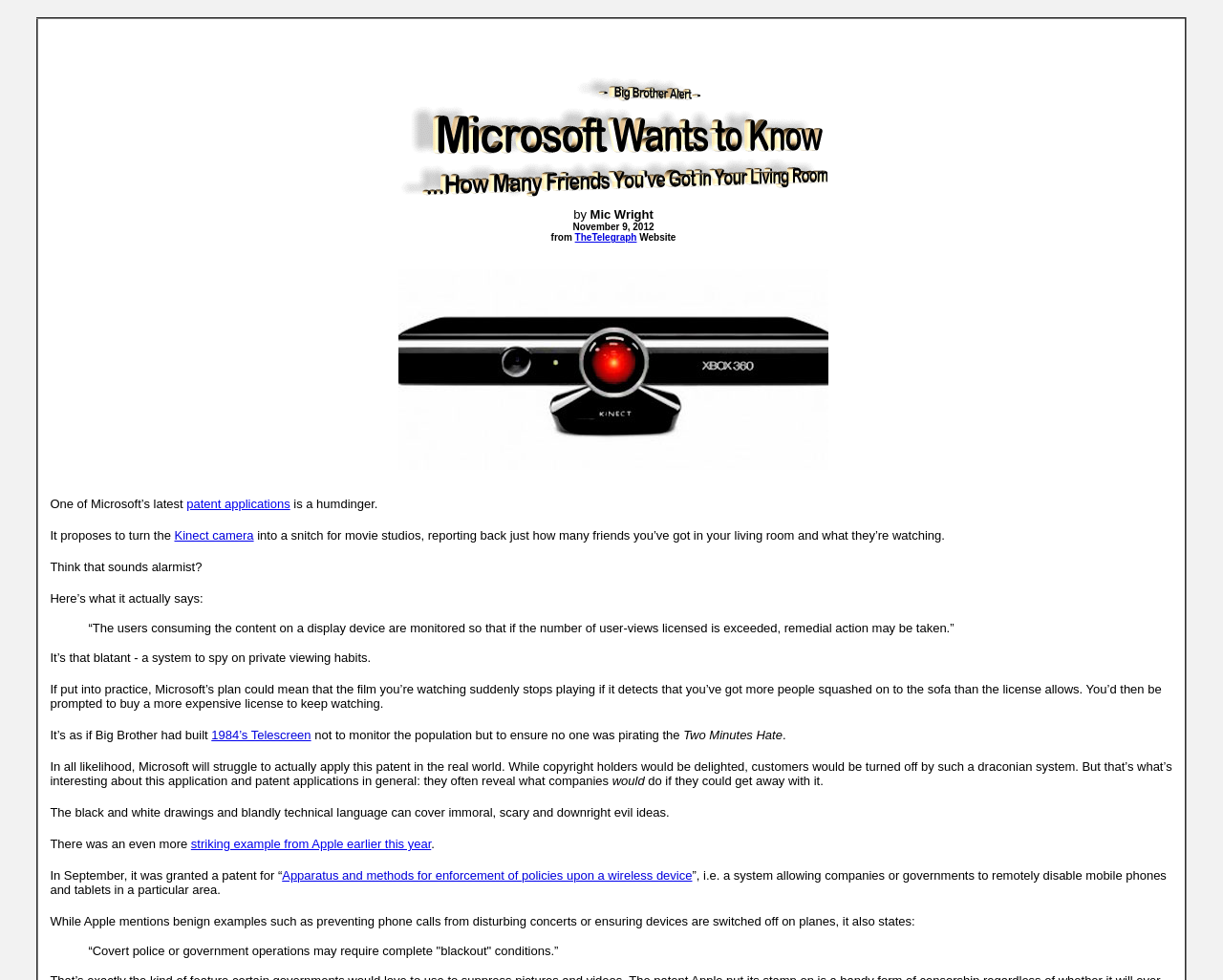What is the potential use of Apple's patent application mentioned in the article?
Use the screenshot to answer the question with a single word or phrase.

Covert police or government operations